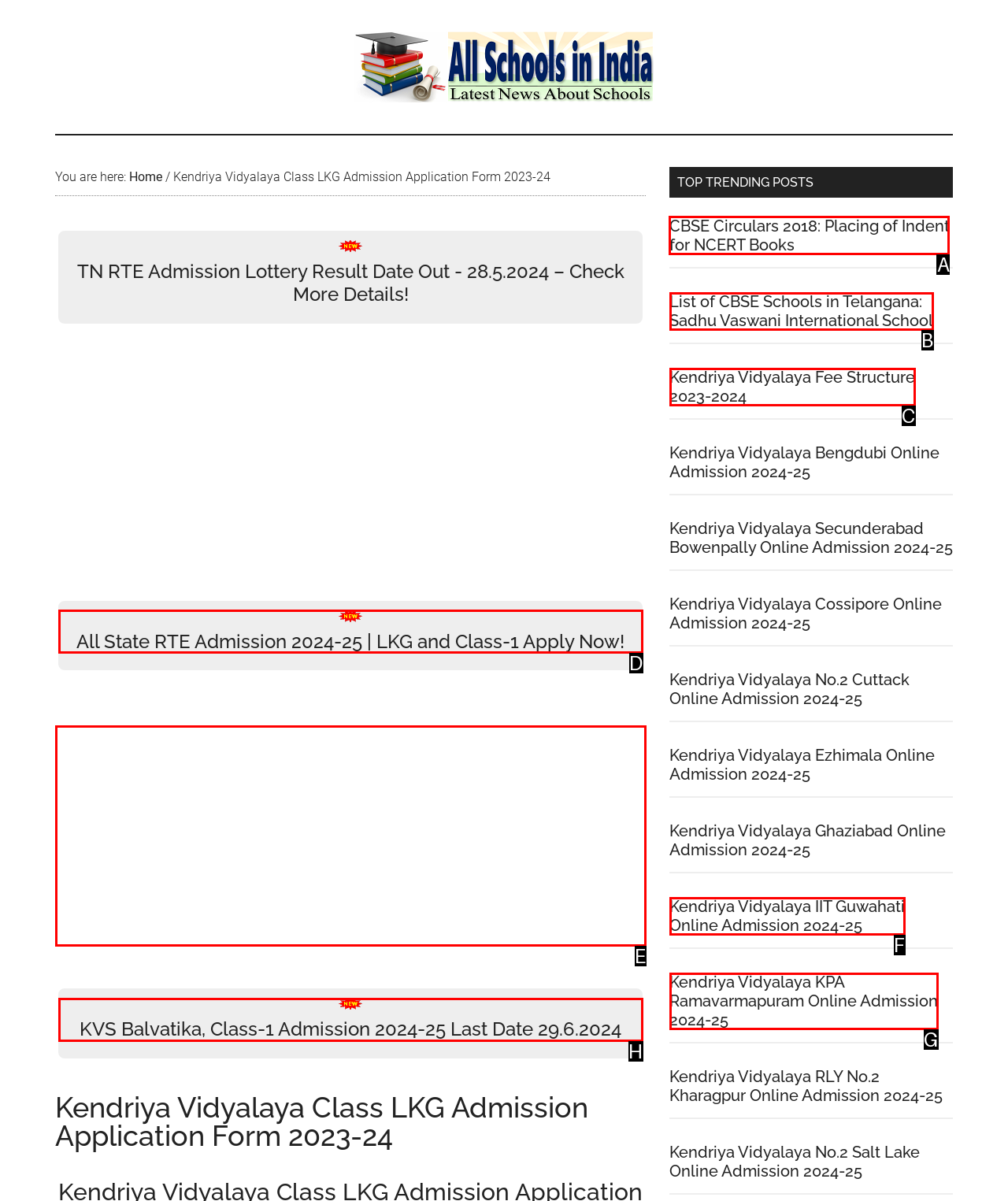Choose the letter of the option that needs to be clicked to perform the task: Read CBSE Circulars 2018: Placing of Indent for NCERT Books. Answer with the letter.

A